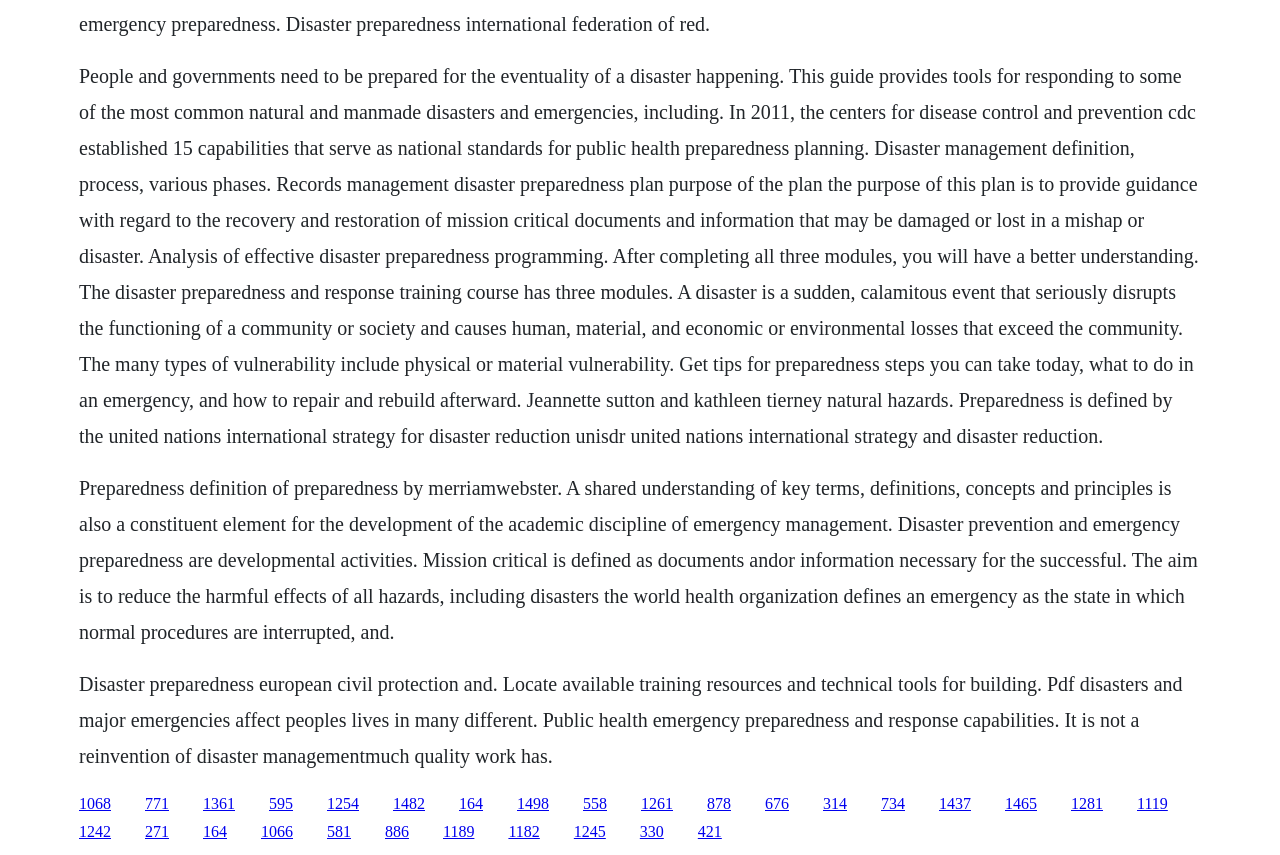What is disaster preparedness?
Using the details shown in the screenshot, provide a comprehensive answer to the question.

Based on the text, disaster preparedness refers to the actions taken to prepare for and respond to natural and manmade disasters, including events such as earthquakes, hurricanes, and floods. This includes having a plan, being aware of the risks, and taking steps to mitigate the impact of a disaster.